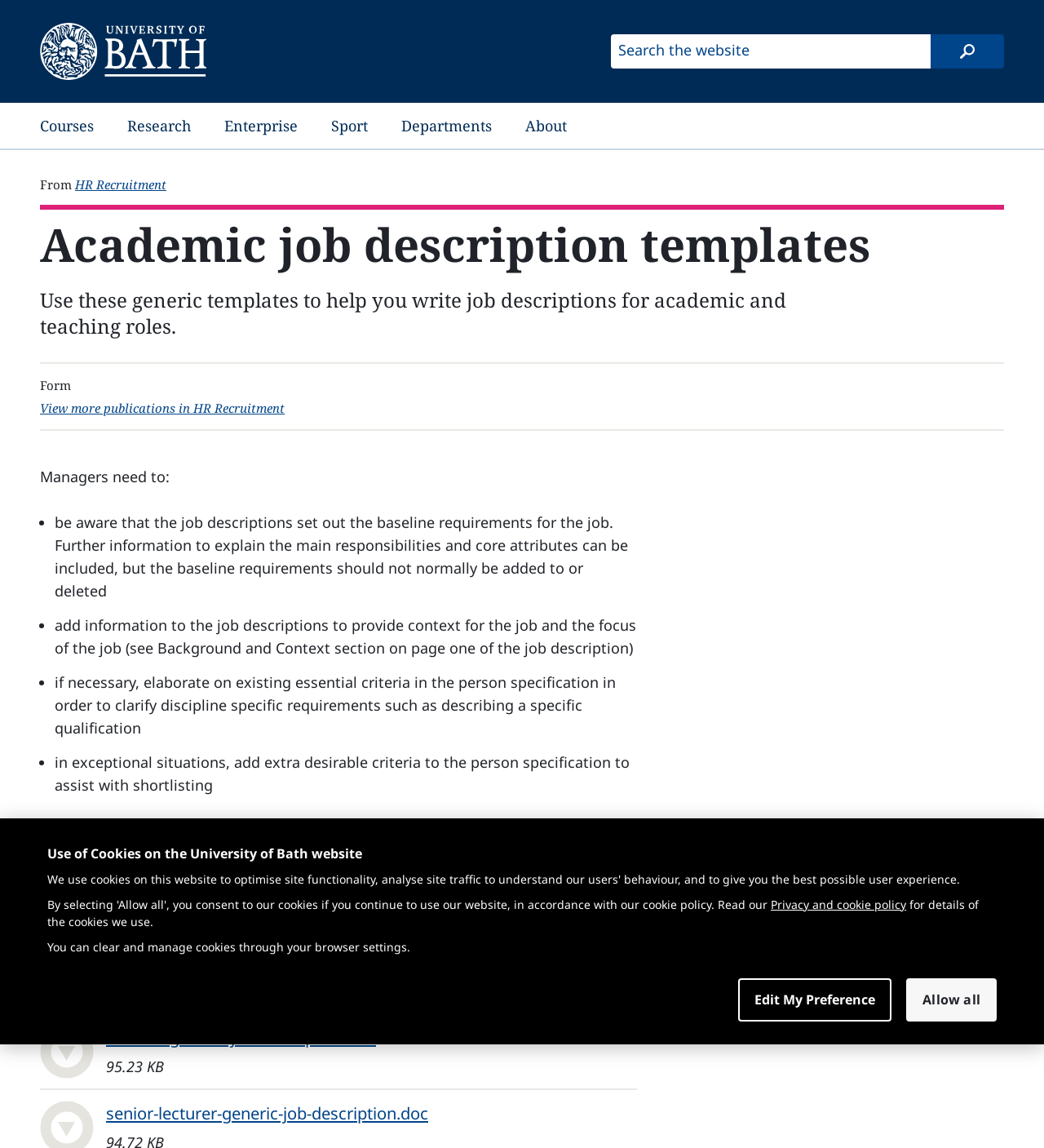Show the bounding box coordinates for the element that needs to be clicked to execute the following instruction: "Download lecturer-generic-job-description.doc". Provide the coordinates in the form of four float numbers between 0 and 1, i.e., [left, top, right, bottom].

[0.102, 0.894, 0.36, 0.913]